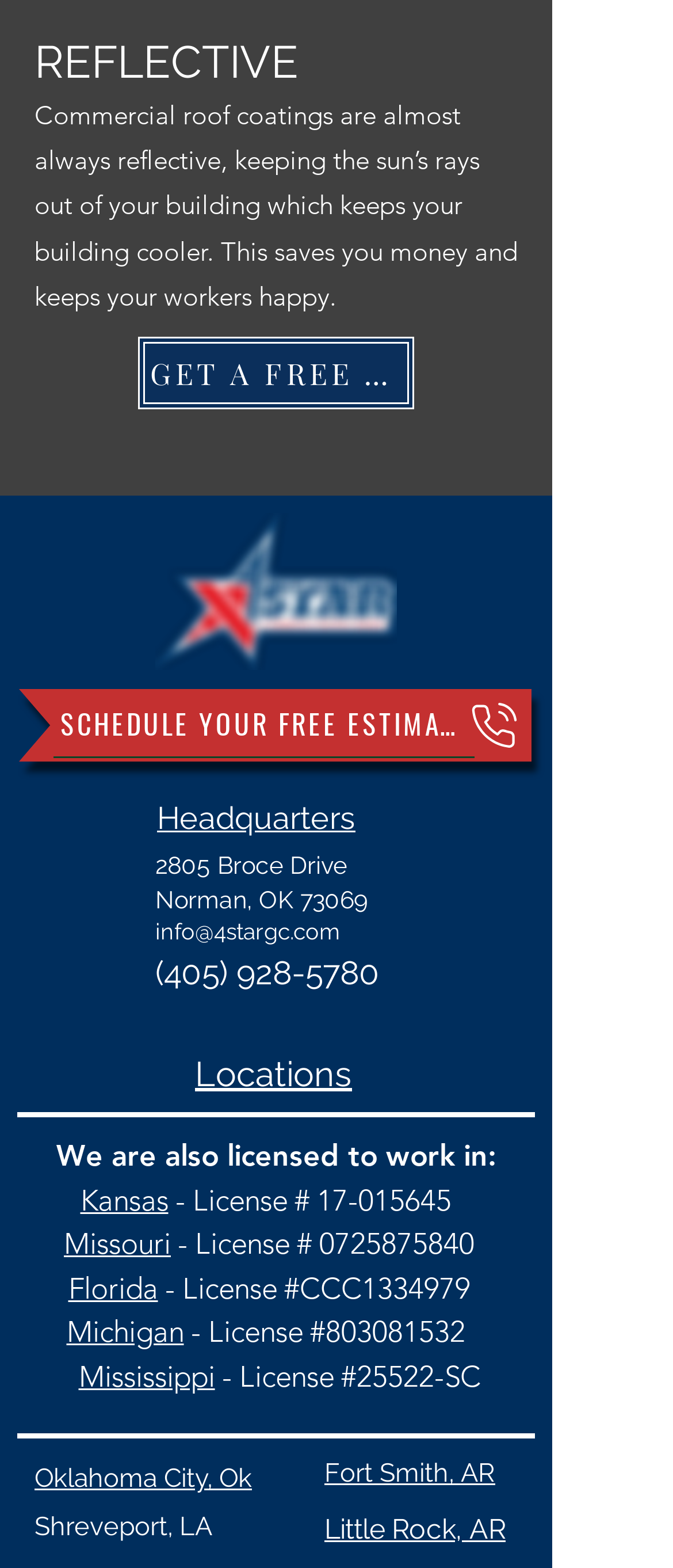Using the image as a reference, answer the following question in as much detail as possible:
In which states is 4 Star Roofing licensed to work?

The webpage lists the licenses for 4 Star Roofing in various states, including Kansas with license #17-015645, Missouri with license #0725875840, Florida with license #CCC1334979, Michigan with license #803081532, and Mississippi with license #25522-SC.